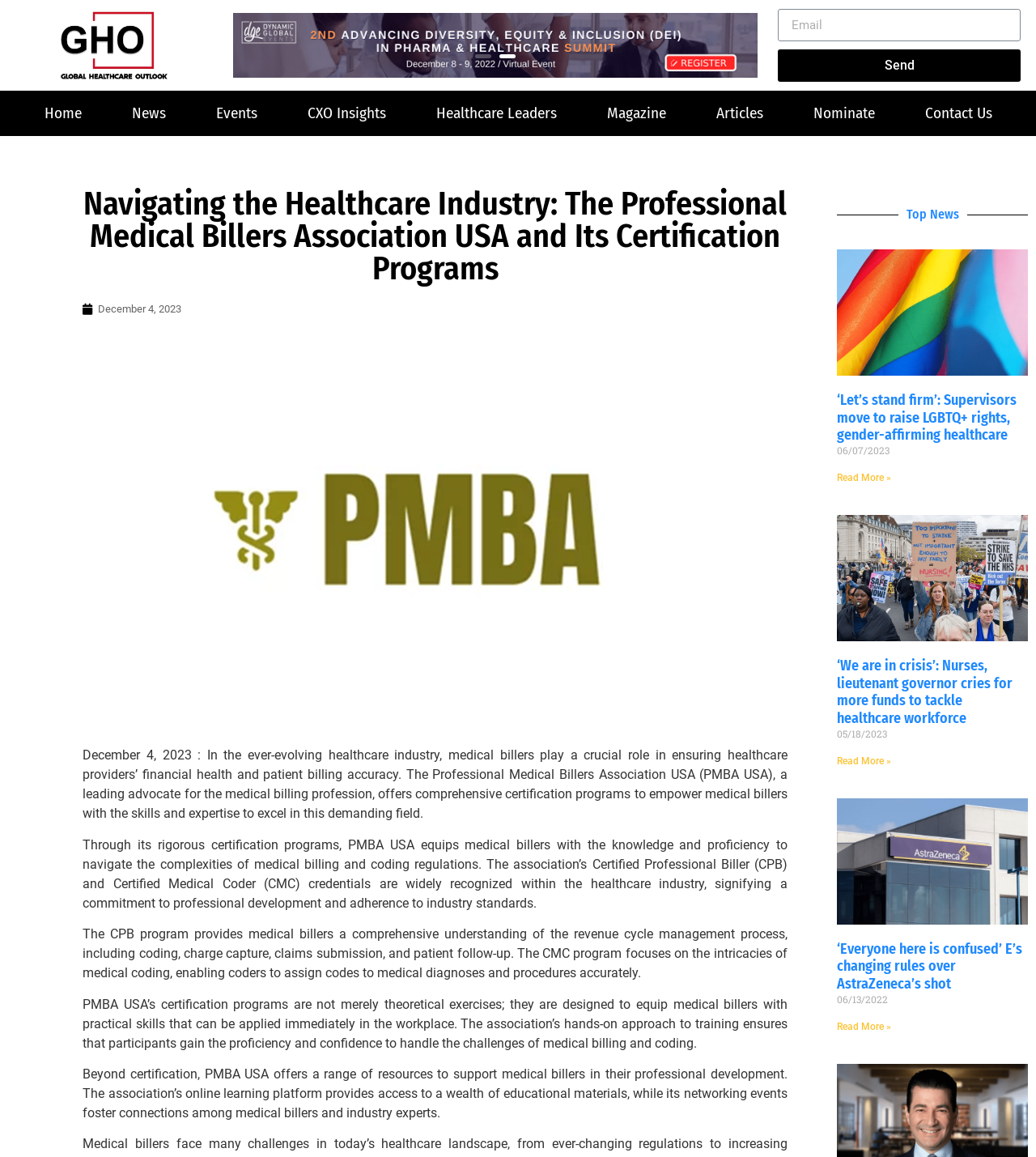Find the bounding box coordinates of the clickable element required to execute the following instruction: "Click the 'Send' button". Provide the coordinates as four float numbers between 0 and 1, i.e., [left, top, right, bottom].

[0.751, 0.043, 0.985, 0.071]